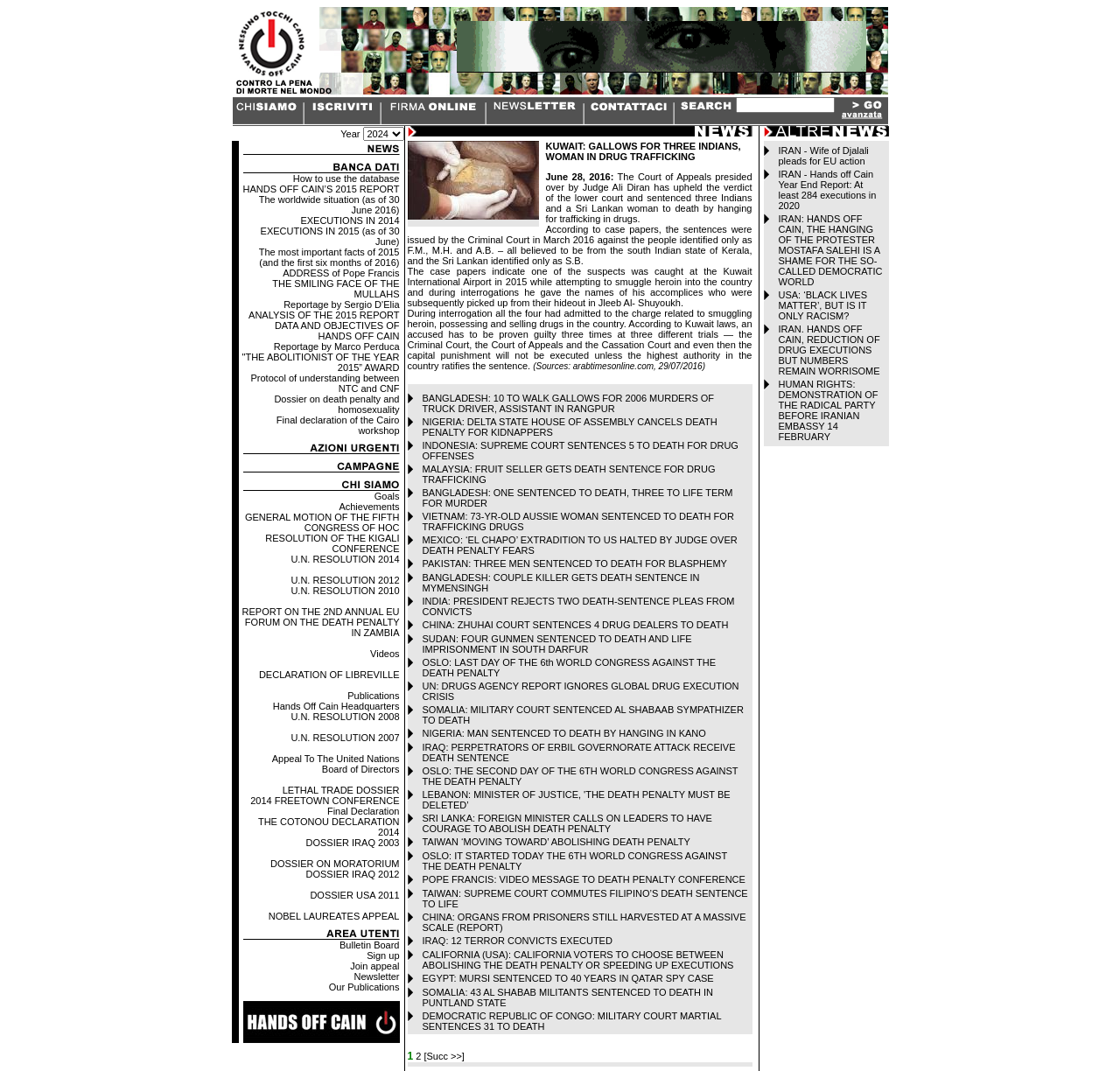Using the description: "Newsletter", identify the bounding box of the corresponding UI element in the screenshot.

[0.316, 0.907, 0.357, 0.917]